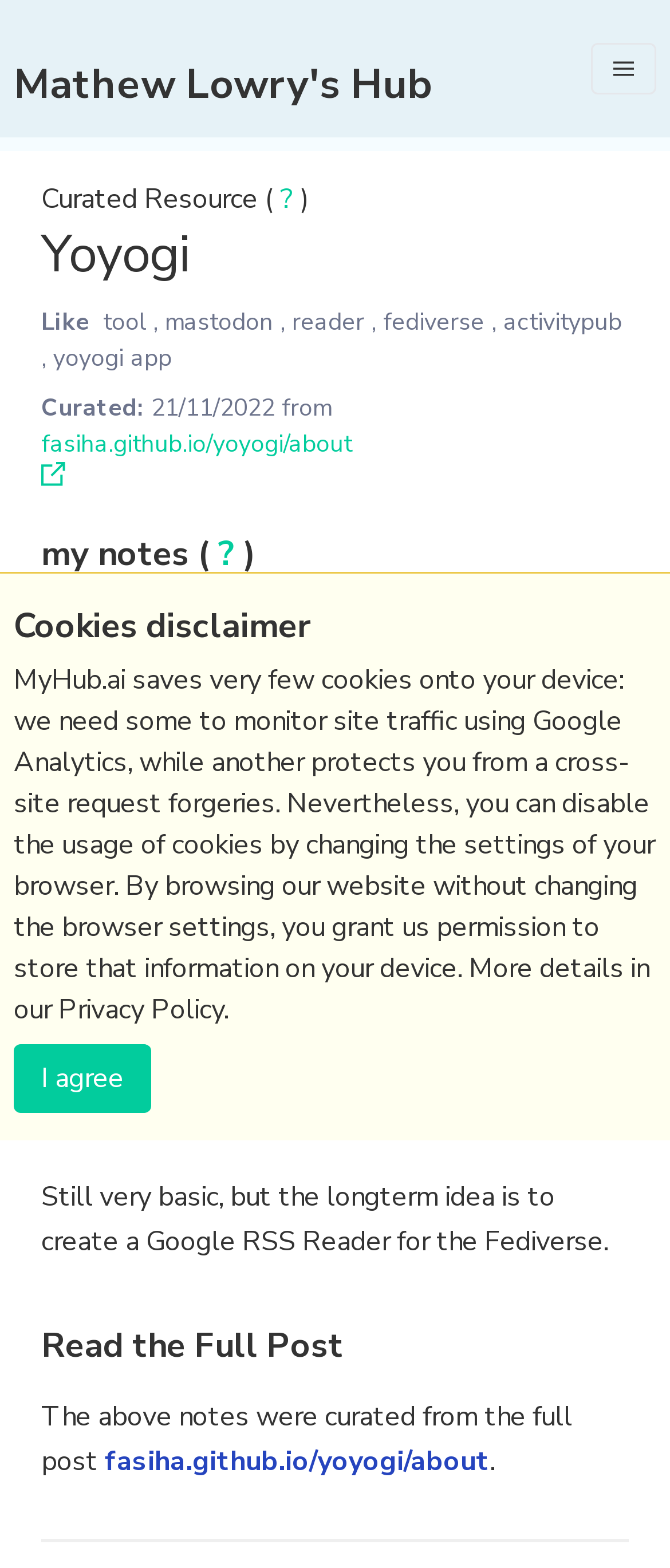Find the bounding box coordinates of the UI element according to this description: "Mathew Lowry's Hub".

[0.021, 0.034, 0.646, 0.073]